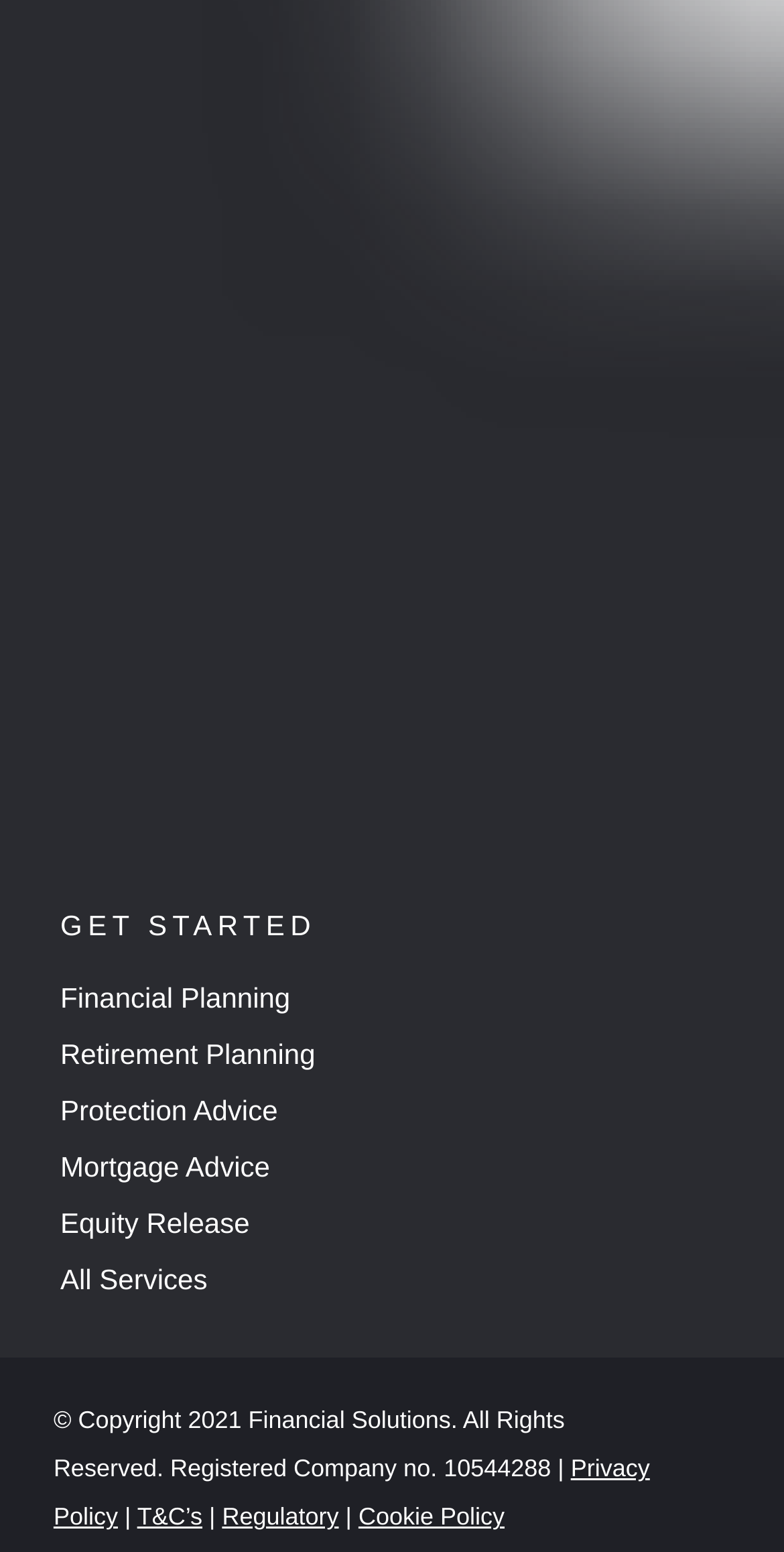Provide a one-word or short-phrase answer to the question:
What is the first service offered?

Financial Planning